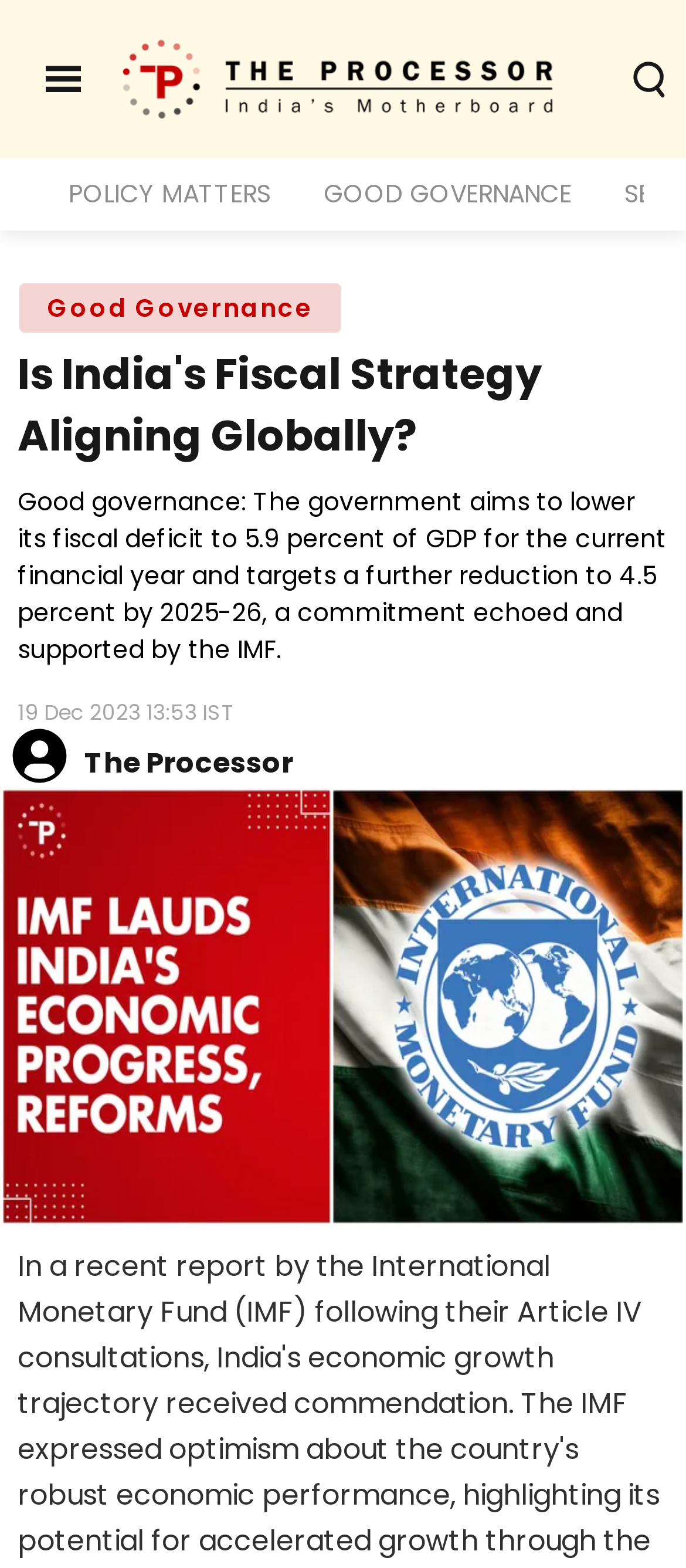What is the theme of the webpage?
Refer to the image and provide a detailed answer to the question.

The answer can be found by looking at the link element with the text 'GOOD GOVERNANCE' which is located in the navigation menu.